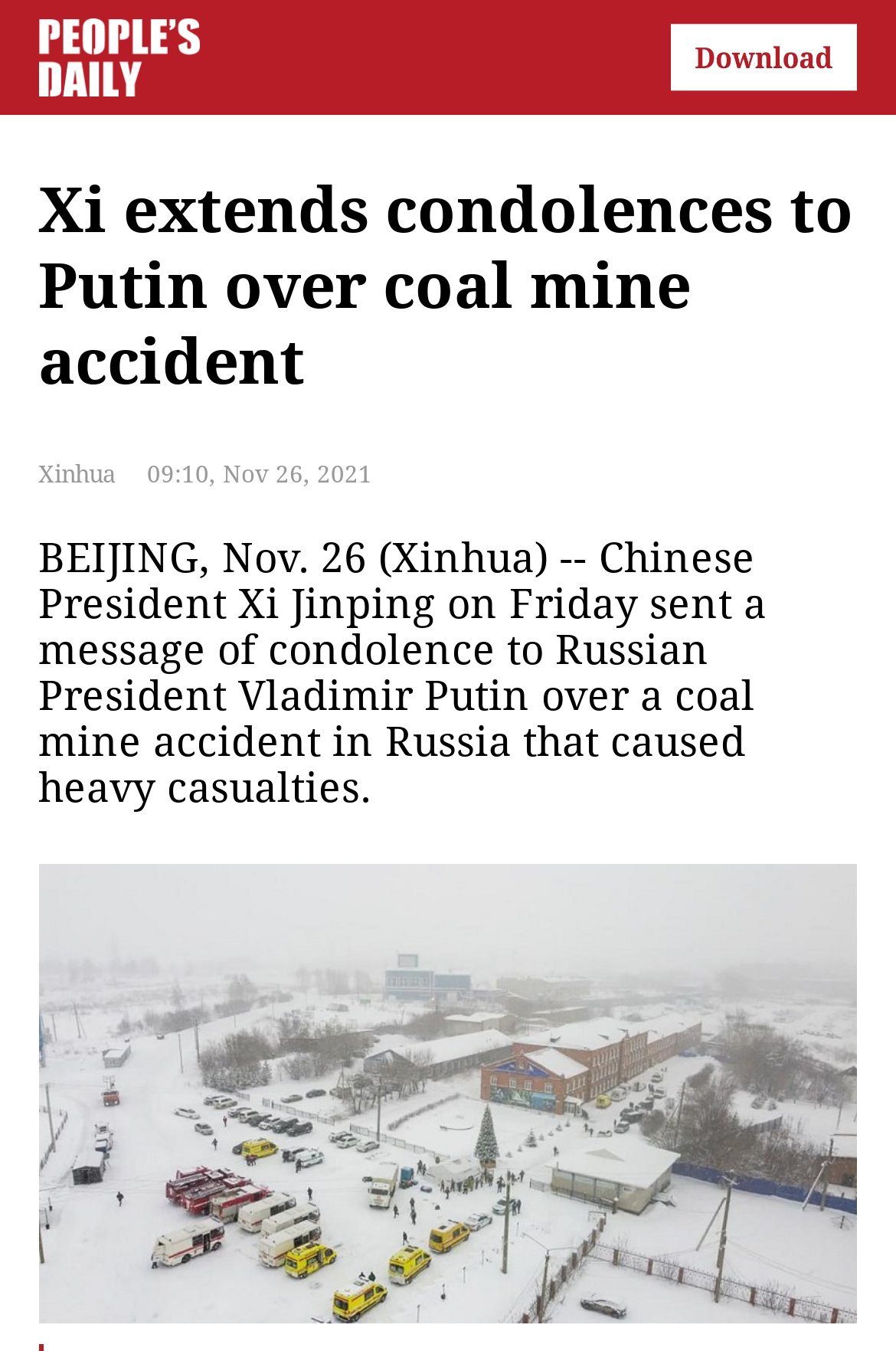Could you please study the image and provide a detailed answer to the question:
What is the recipient of the condolence message?

The answer can be found in the text 'BEIJING, Nov. 26 (Xinhua) -- Chinese President Xi Jinping on Friday sent a message of condolence to Russian President Vladimir Putin over a coal mine accident in Russia that caused heavy casualties.' which mentions the recipient of the condolence message as Russian President Vladimir Putin.